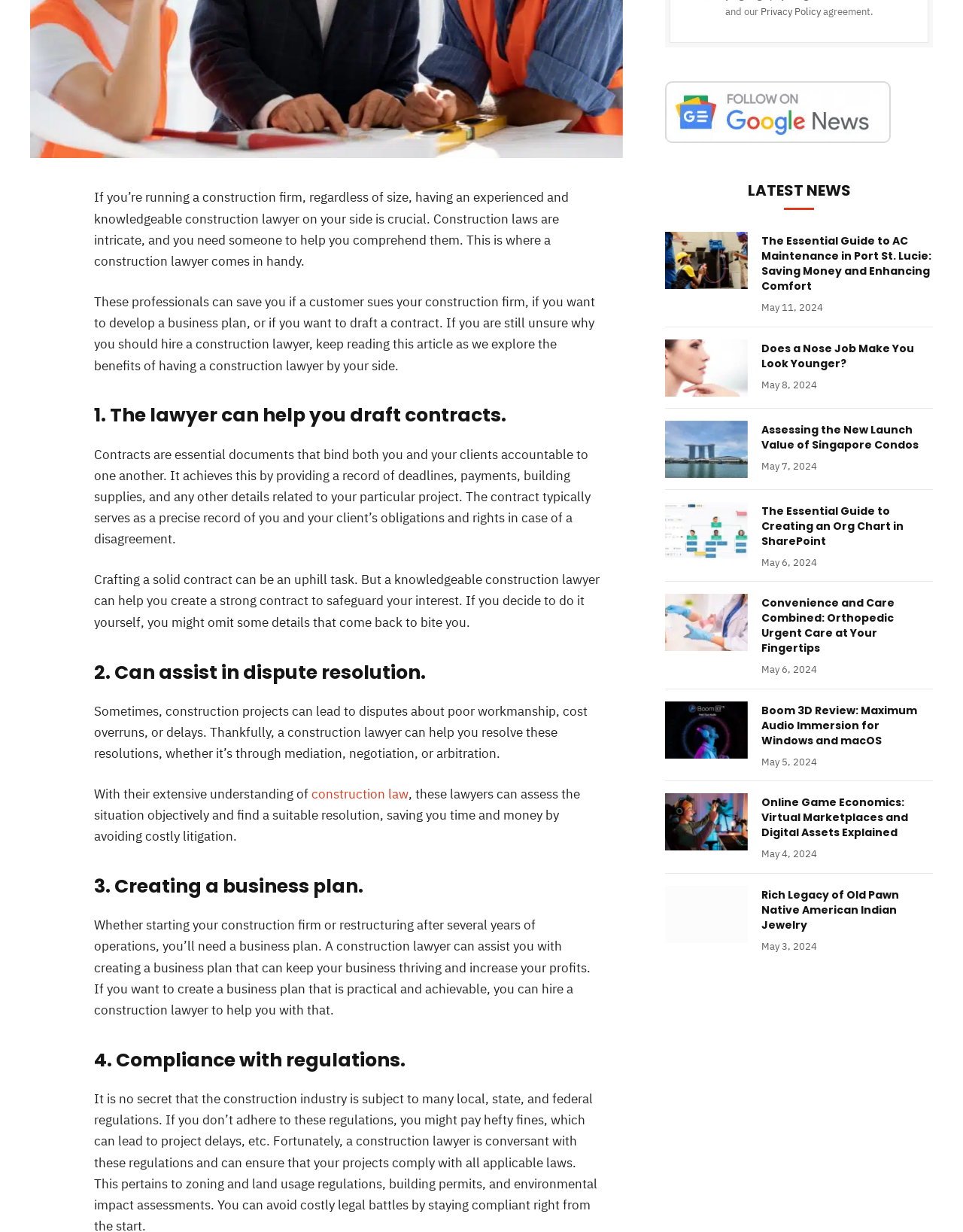Please provide the bounding box coordinates for the UI element as described: "construction law". The coordinates must be four floats between 0 and 1, represented as [left, top, right, bottom].

[0.323, 0.638, 0.424, 0.651]